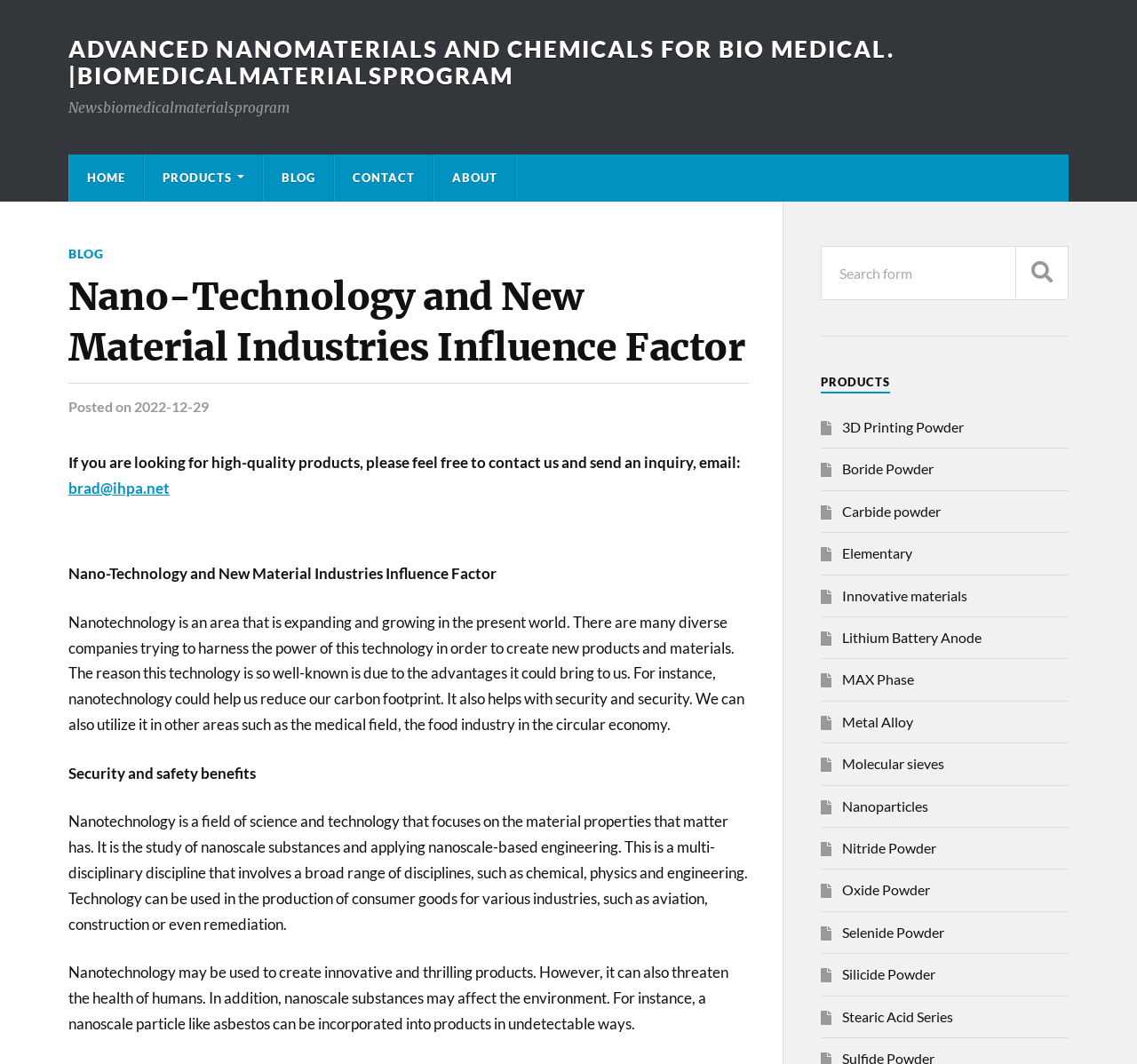Identify the bounding box coordinates of the region that needs to be clicked to carry out this instruction: "Contact the company via email". Provide these coordinates as four float numbers ranging from 0 to 1, i.e., [left, top, right, bottom].

[0.06, 0.45, 0.149, 0.467]